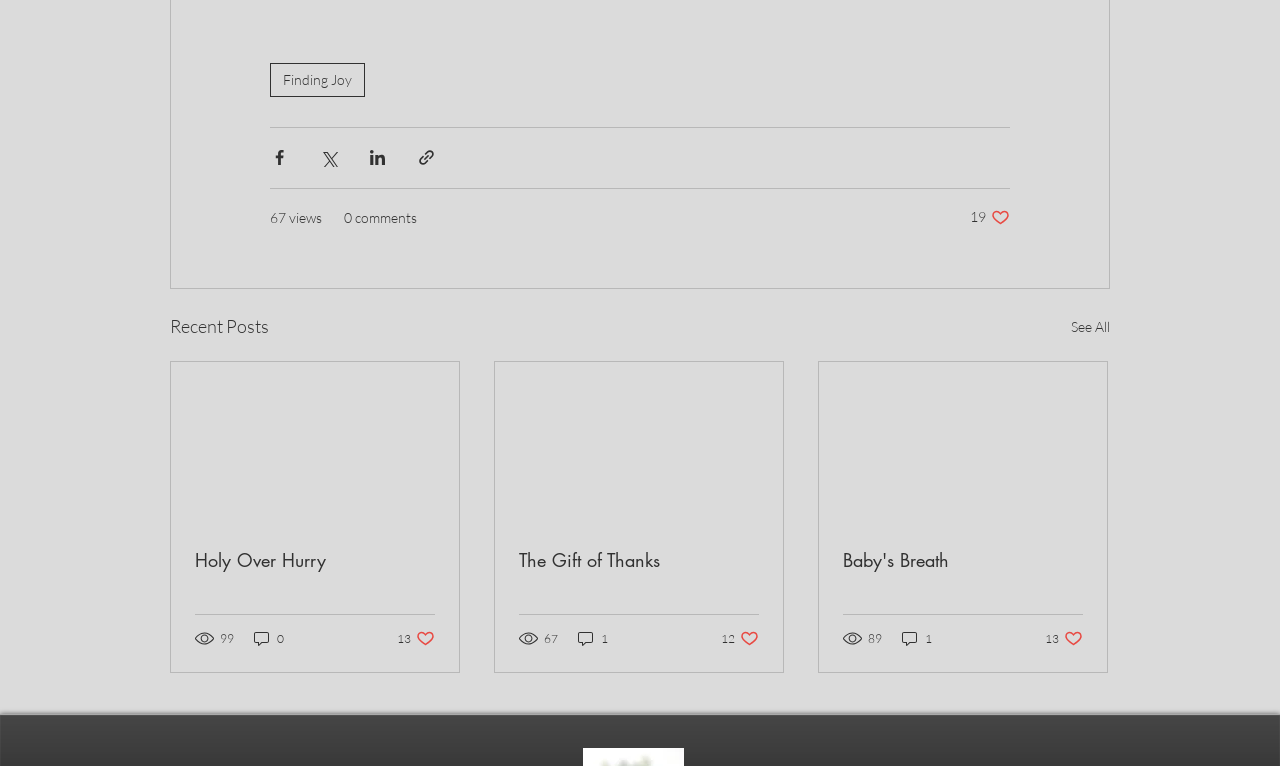Specify the bounding box coordinates for the region that must be clicked to perform the given instruction: "View recent posts".

[0.133, 0.407, 0.21, 0.445]